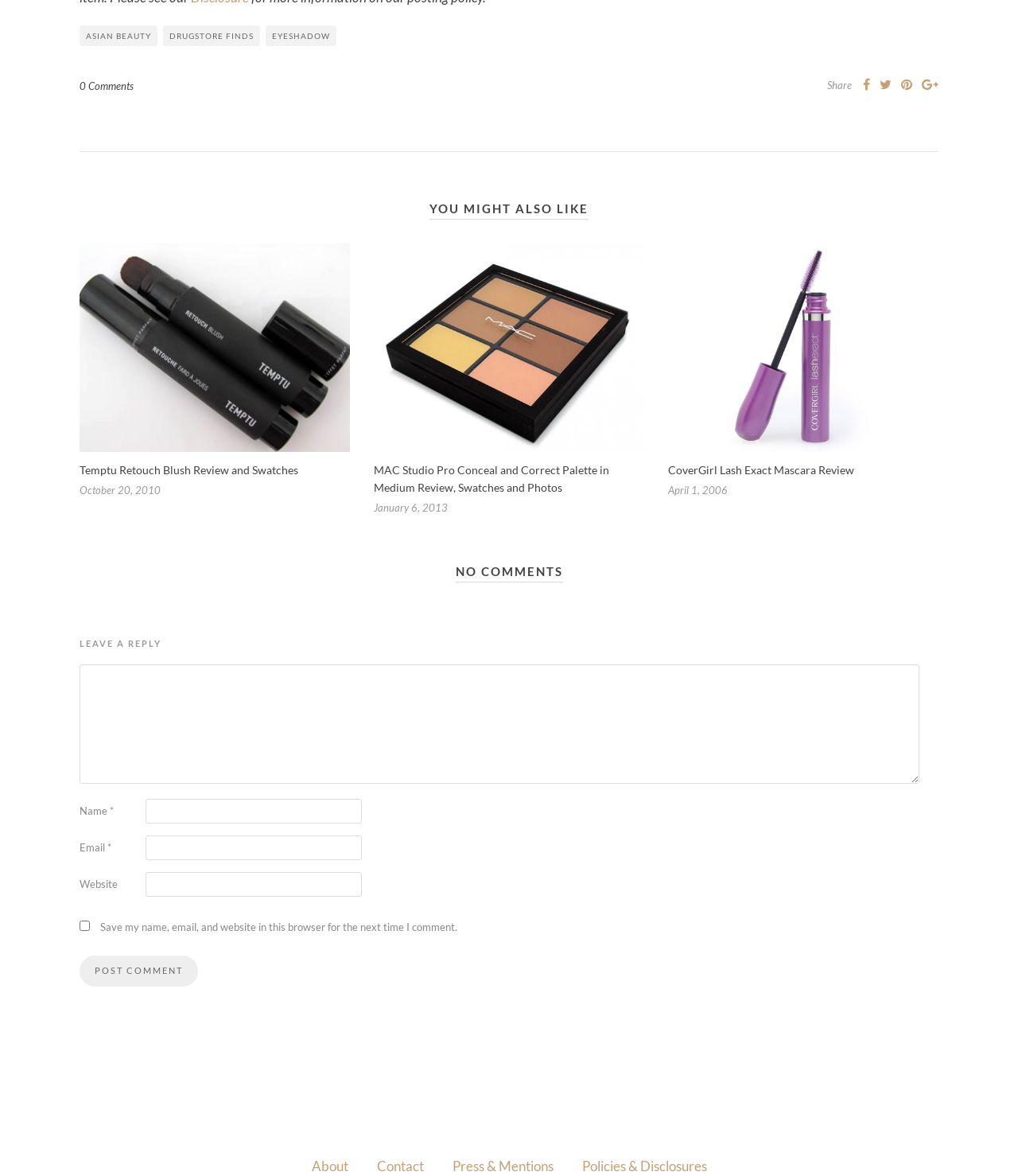Determine the bounding box coordinates of the region that needs to be clicked to achieve the task: "Go to About page".

[0.306, 0.984, 0.342, 0.998]